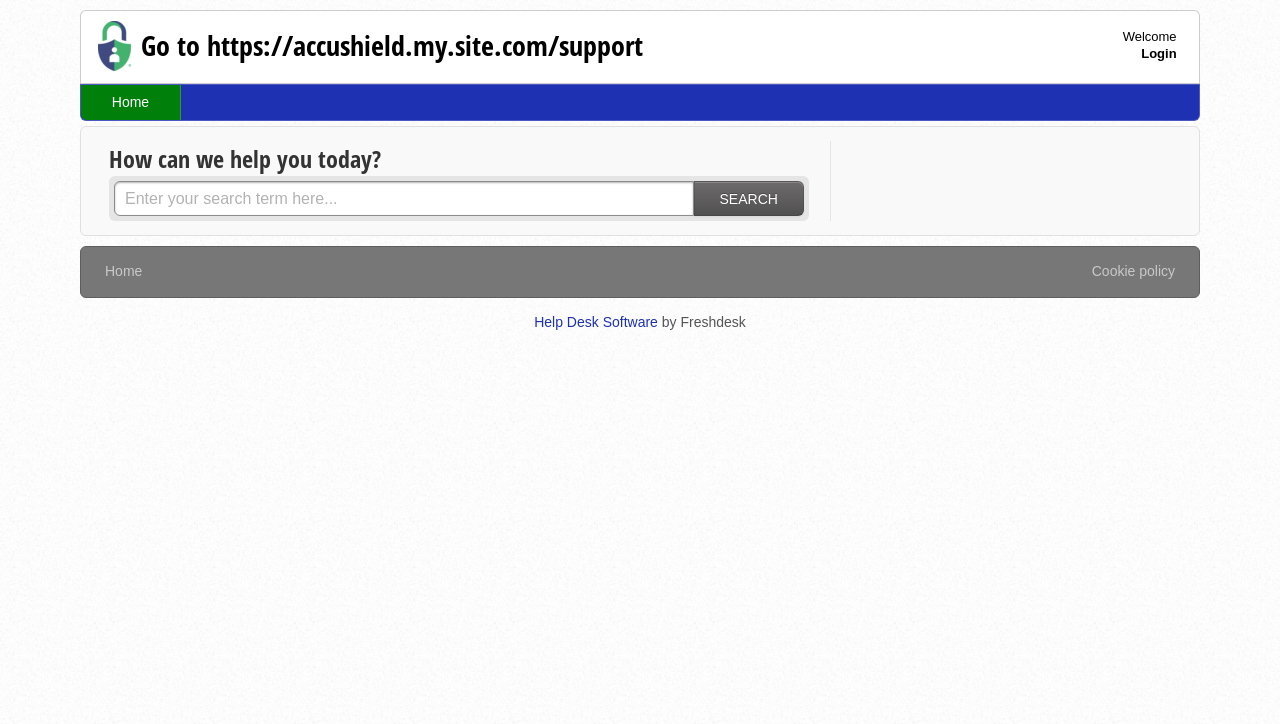Please indicate the bounding box coordinates of the element's region to be clicked to achieve the instruction: "View full fingerprint". Provide the coordinates as four float numbers between 0 and 1, i.e., [left, top, right, bottom].

None